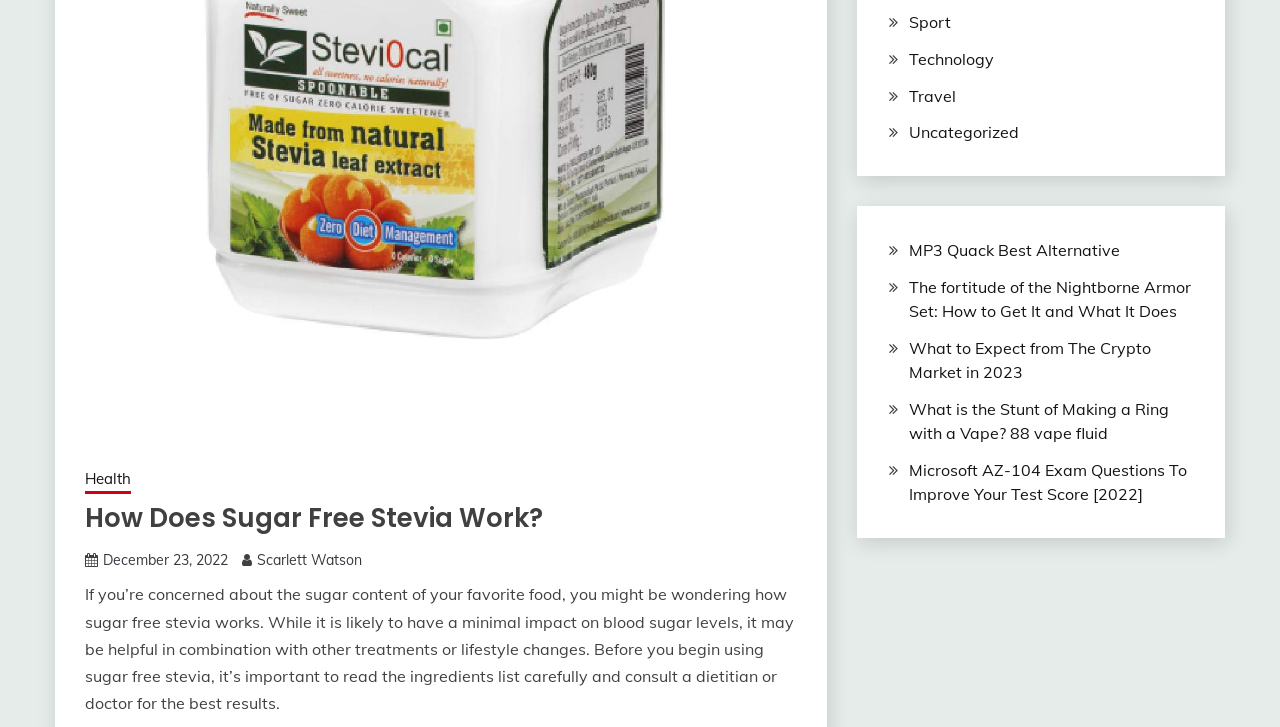Given the description of the UI element: "Scarlett Watson", predict the bounding box coordinates in the form of [left, top, right, bottom], with each value being a float between 0 and 1.

[0.201, 0.759, 0.283, 0.783]